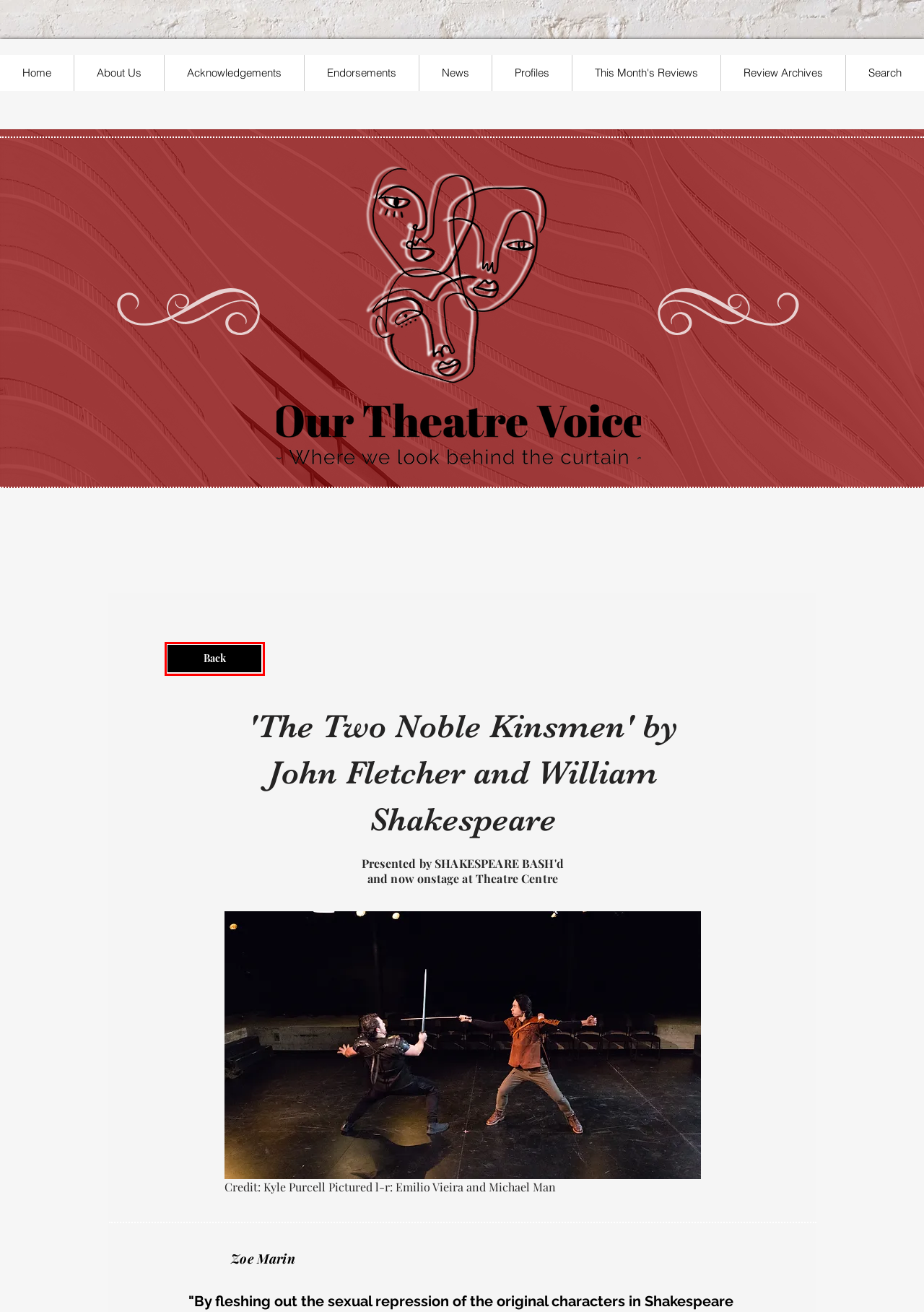Analyze the screenshot of a webpage with a red bounding box and select the webpage description that most accurately describes the new page resulting from clicking the element inside the red box. Here are the candidates:
A. Dramas
B. Home | Our Theatre Voice
C. Acknowledgements
D. Search | Our Theatre Voice
E. About Us | Our Theatre Voice
F. Review Archives | Our Theatre Voice
G. This Month's Reviews
H. Endorsements | Our Theatre Voice

A